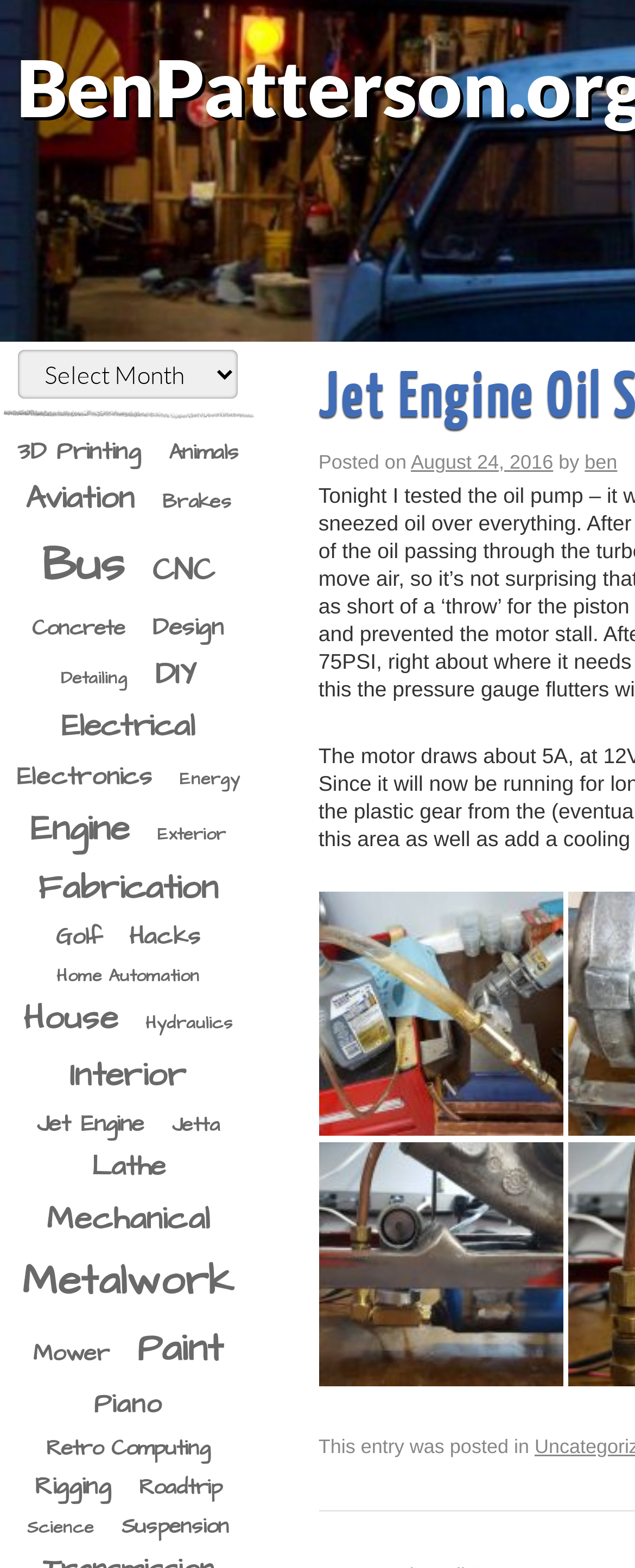How many pages are there in this post?
Analyze the image and deliver a detailed answer to the question.

I found the number of pages by looking at the links at the bottom of the webpage, which seem to be pagination links. One of the links is '5', which suggests that there are 5 pages in total.